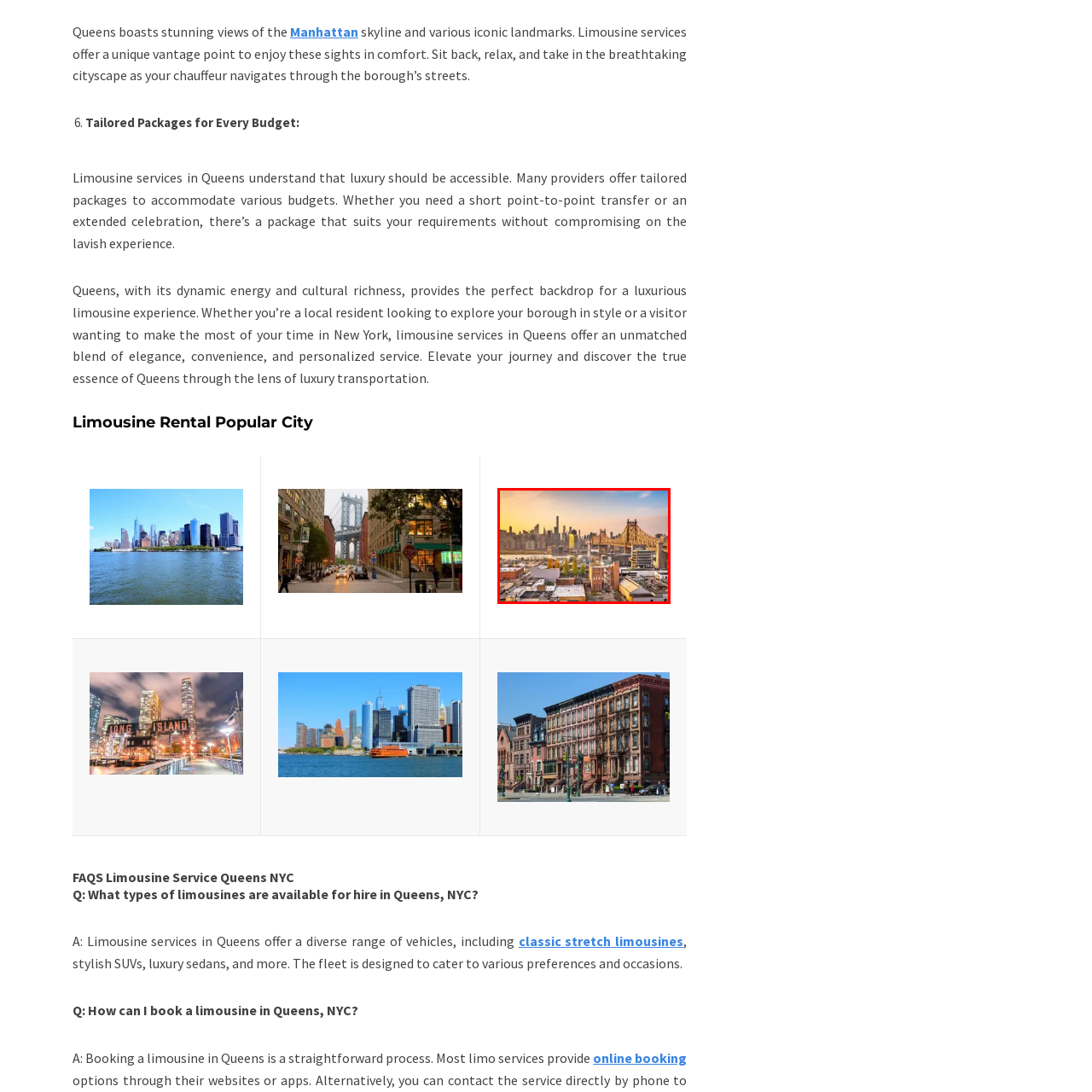Concentrate on the image bordered by the red line and give a one-word or short phrase answer to the following question:
What borough is showcased in the foreground of the image?

Queens